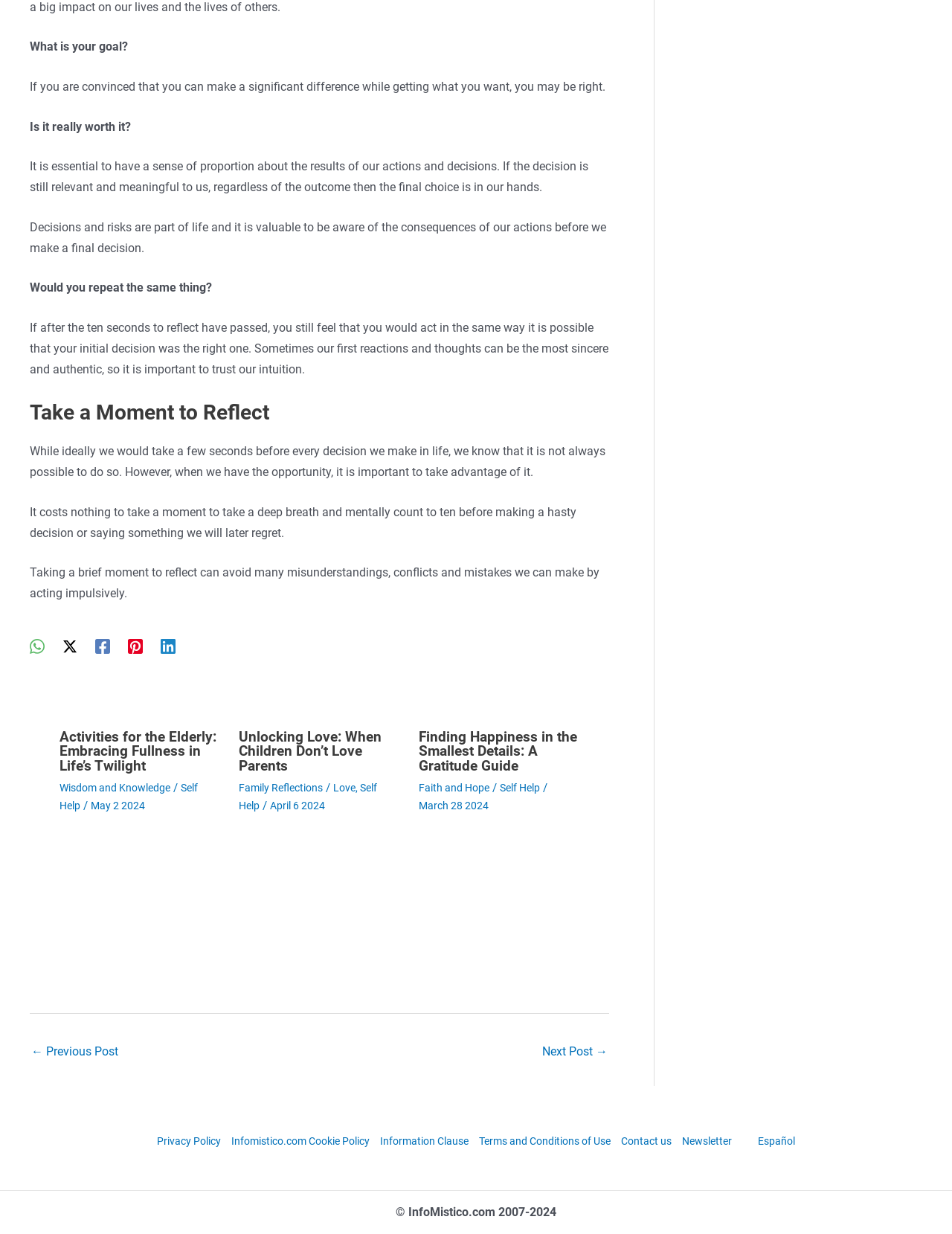Indicate the bounding box coordinates of the element that must be clicked to execute the instruction: "Contact us". The coordinates should be given as four float numbers between 0 and 1, i.e., [left, top, right, bottom].

[0.647, 0.916, 0.711, 0.933]